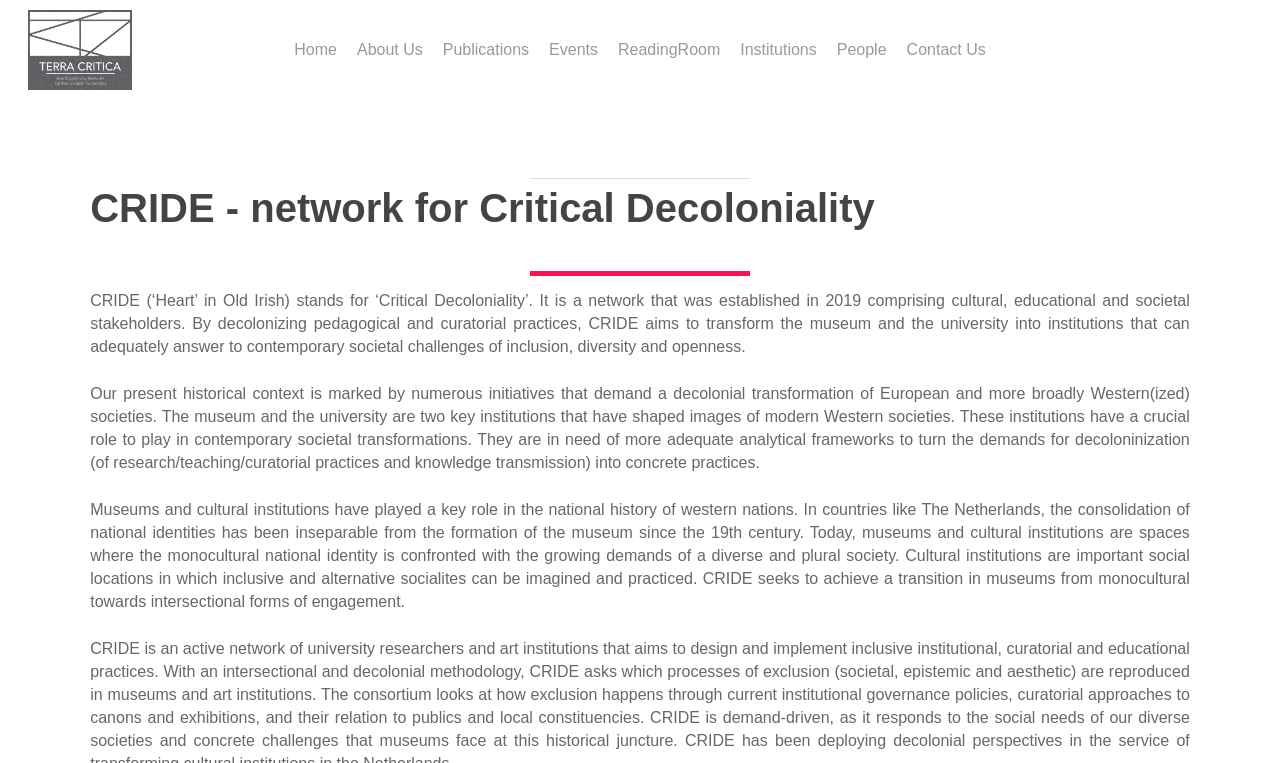Using the provided element description, identify the bounding box coordinates as (top-left x, top-left y, bottom-right x, bottom-right y). Ensure all values are between 0 and 1. Description: Institutions

[0.578, 0.052, 0.638, 0.079]